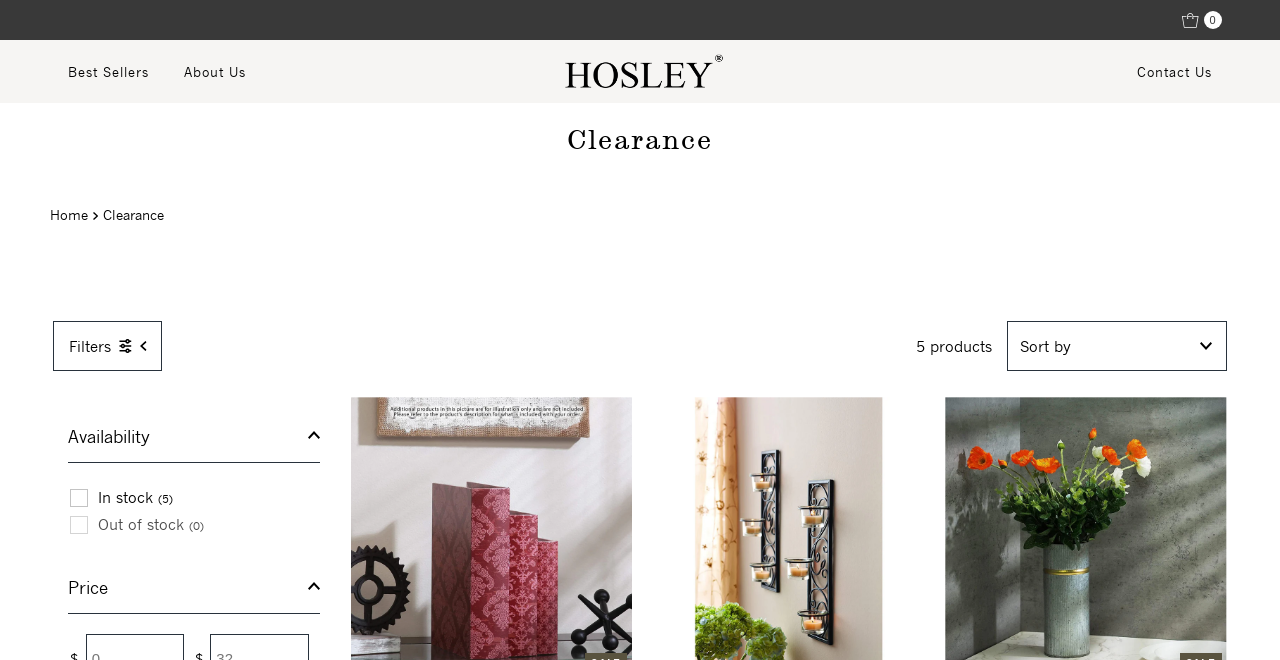Determine the bounding box coordinates for the element that should be clicked to follow this instruction: "Go to Best Sellers". The coordinates should be given as four float numbers between 0 and 1, in the format [left, top, right, bottom].

[0.042, 0.086, 0.128, 0.131]